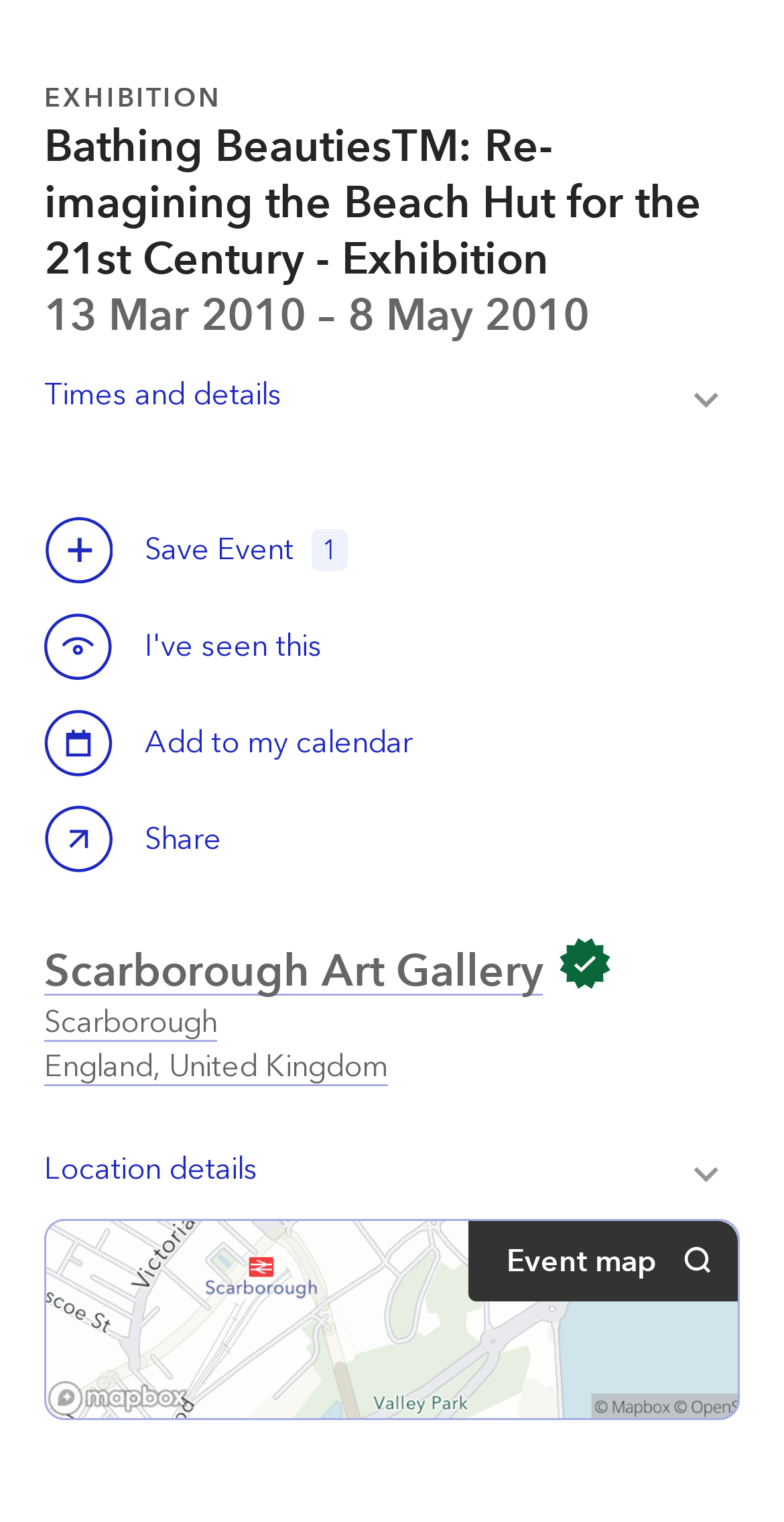Locate the bounding box coordinates of the UI element described by: "Times and detailsToggle". The bounding box coordinates should consist of four float numbers between 0 and 1, i.e., [left, top, right, bottom].

[0.056, 0.226, 0.944, 0.292]